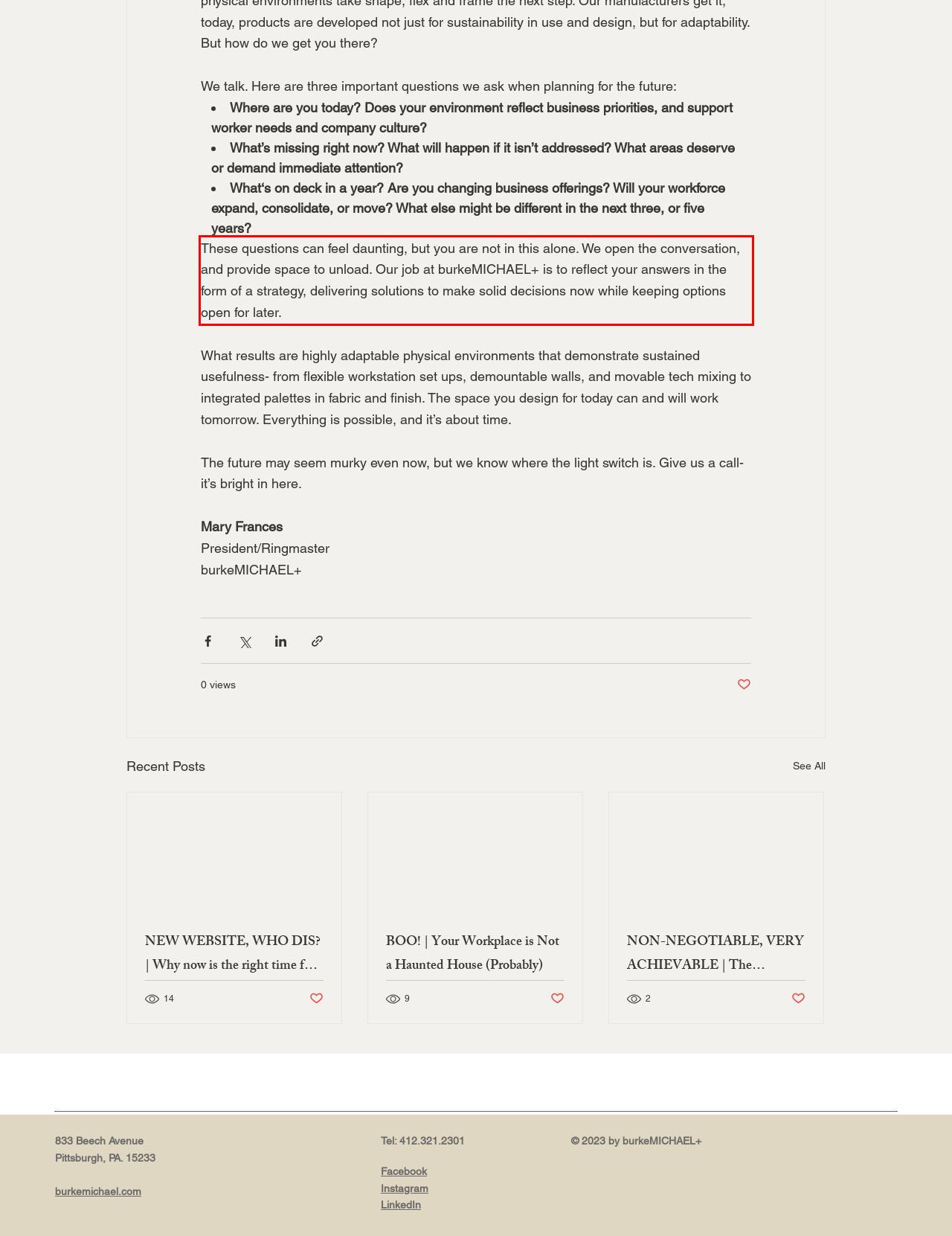You have a screenshot of a webpage, and there is a red bounding box around a UI element. Utilize OCR to extract the text within this red bounding box.

These questions can feel daunting, but you are not in this alone. We open the conversation, and provide space to unload. Our job at burkeMICHAEL+ is to reflect your answers in the form of a strategy, delivering solutions to make solid decisions now while keeping options open for later.